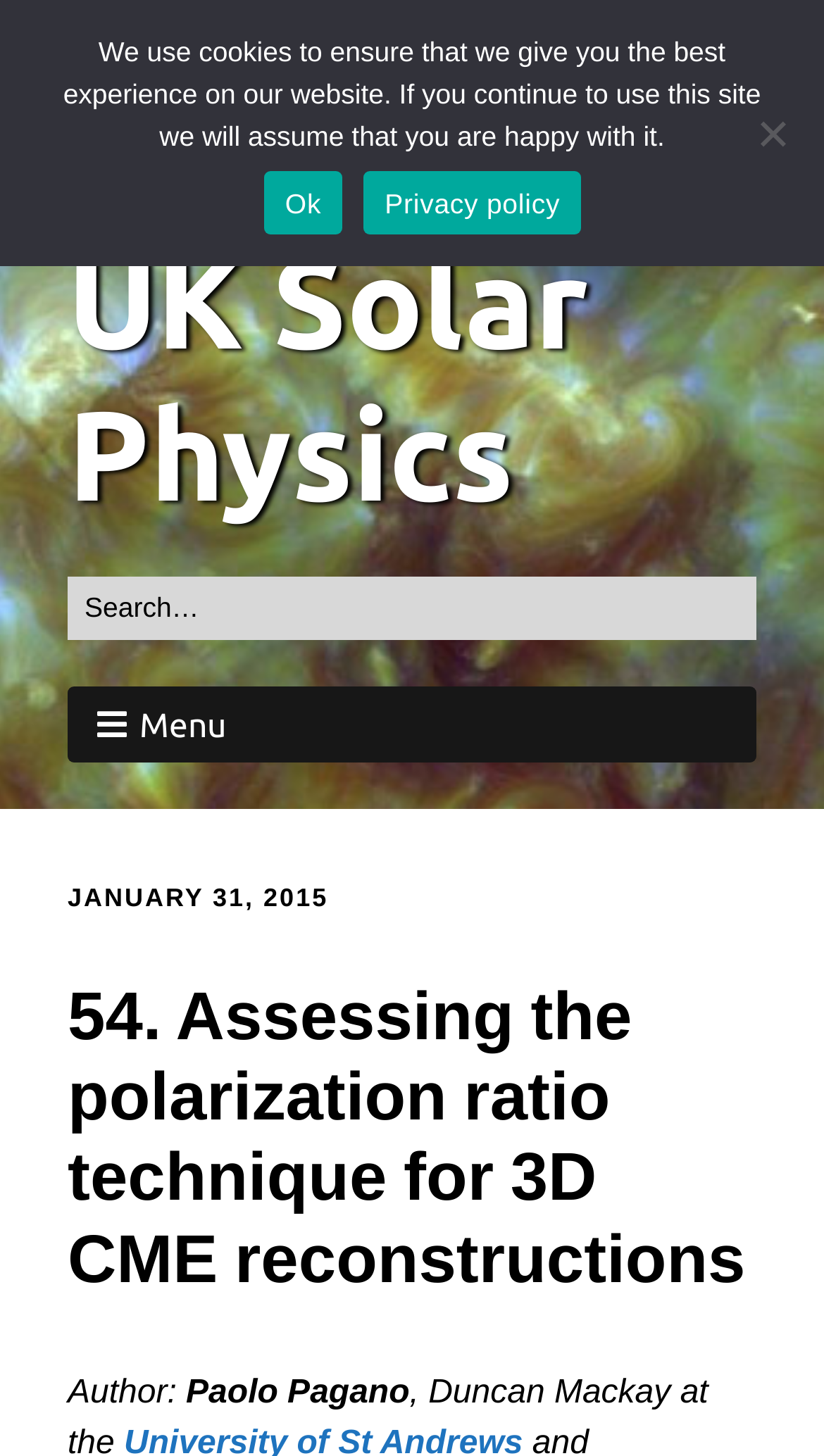Respond with a single word or phrase for the following question: 
What is the date of the article?

JANUARY 31, 2015